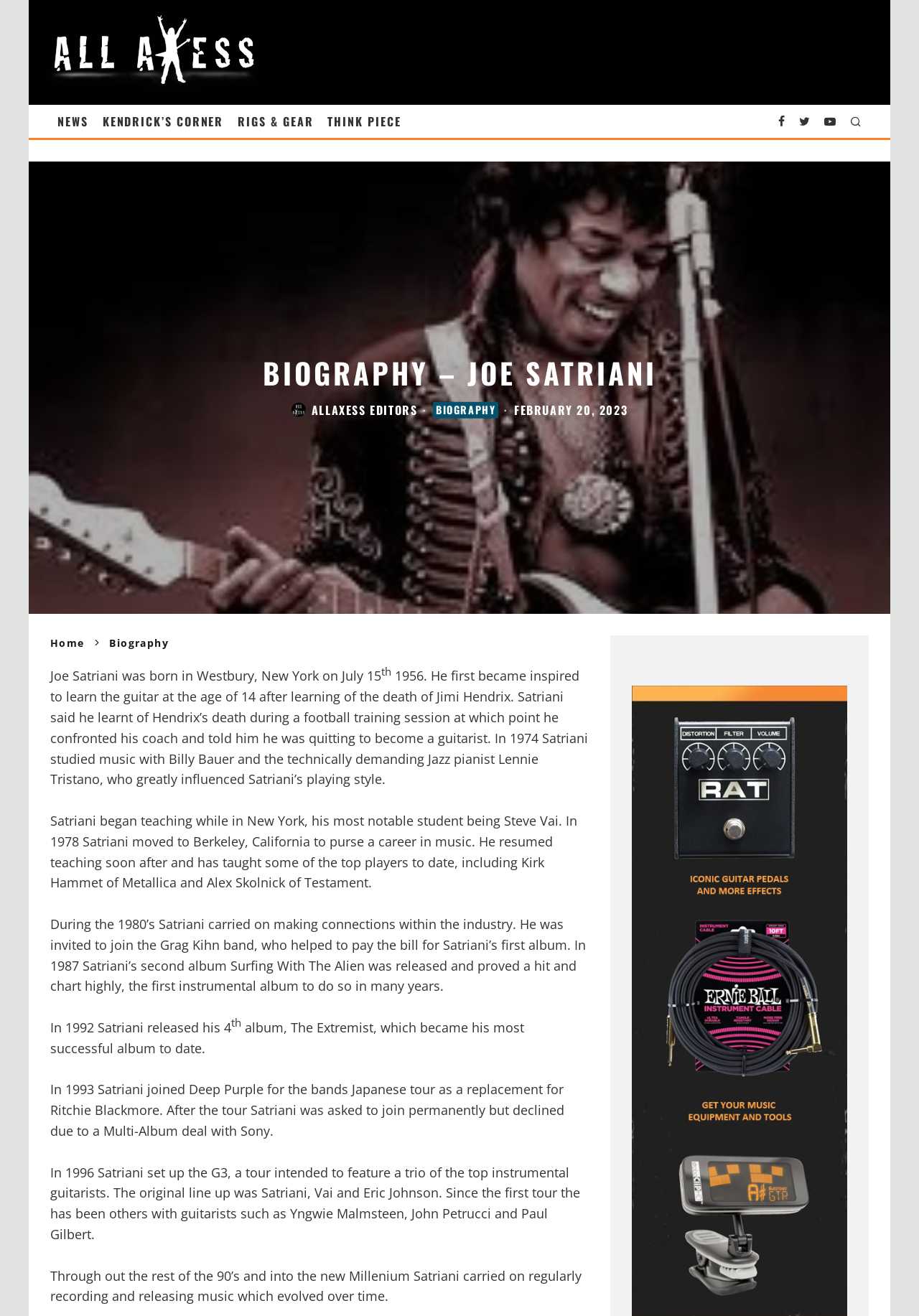Respond to the question with just a single word or phrase: 
Who did Joe Satriani replace in Deep Purple's Japanese tour?

Ritchie Blackmore